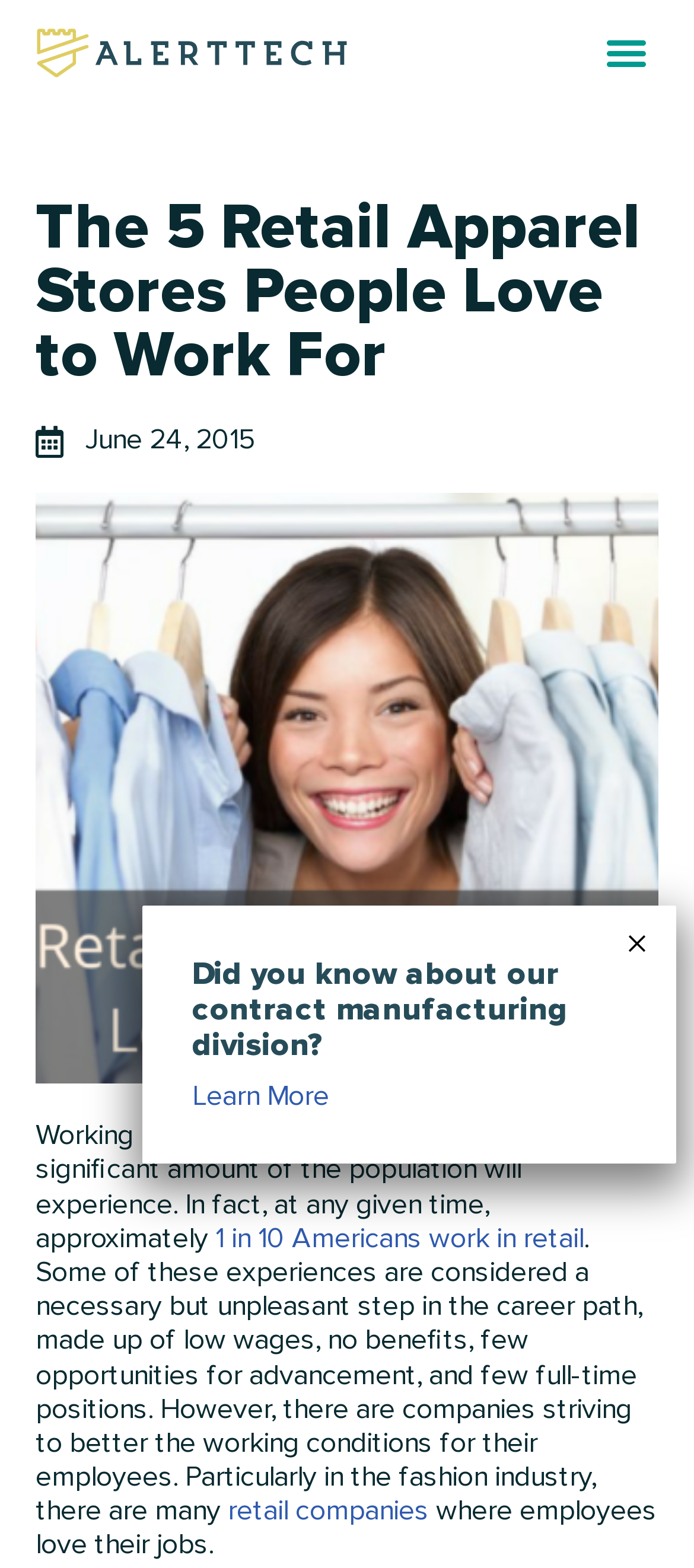Identify the bounding box coordinates of the clickable region to carry out the given instruction: "Click the 'Skip to content' link".

[0.0, 0.036, 0.077, 0.059]